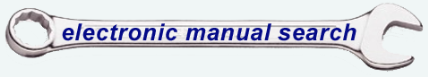Create an extensive caption that includes all significant details of the image.

The image features a stylized graphic of a wrench that highlights the text "electronic manual search." This visual suggests a focus on tools and assistance, likely implying that users can click to access a digital or online resource for finding manuals for various instruments. The blue font contrasts against the metallic appearance of the wrench, making the text prominent and inviting users to engage with the content for help with their specific manual needs. The design effectively communicates a service oriented toward facilitating user access to necessary documentation for unlisted instruments.